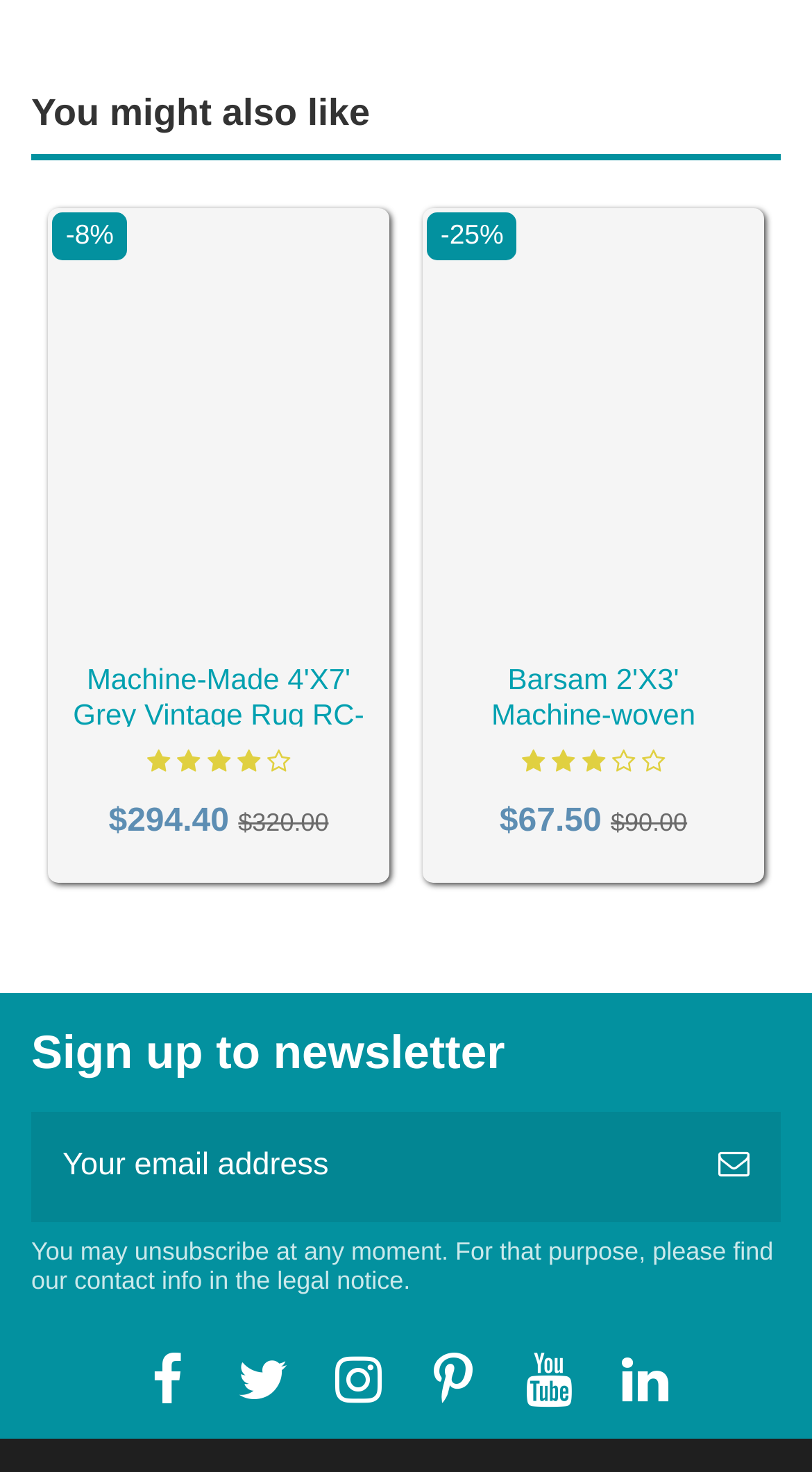What is the discount on Machine-woven Artificial Silk Vintage Rug Rc-198? Refer to the image and provide a one-word or short phrase answer.

-8%